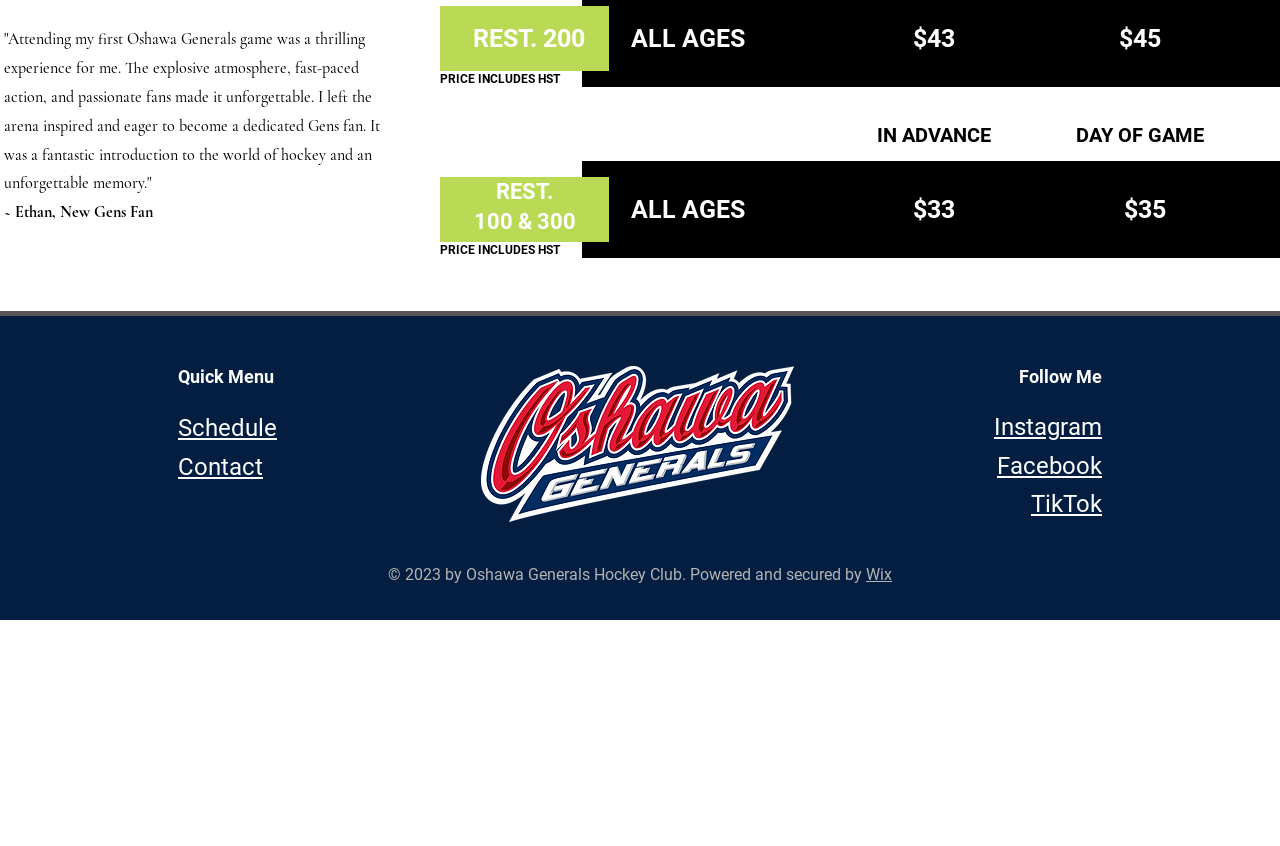Using the details from the image, please elaborate on the following question: What is the age range for the tickets?

The age range for the tickets is indicated by the heading 'ALL AGES' which appears multiple times in the ticket pricing section.